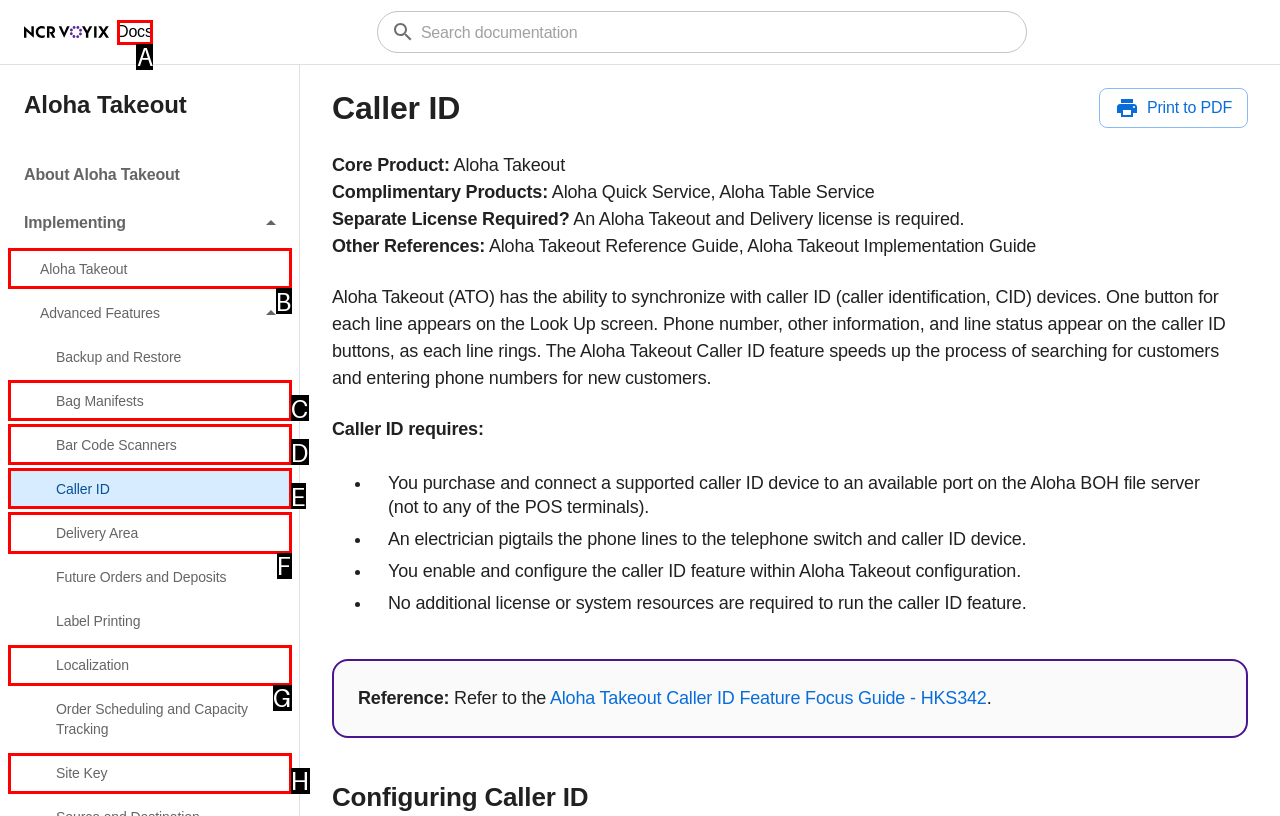Tell me the letter of the HTML element that best matches the description: Delivery Area from the provided options.

F